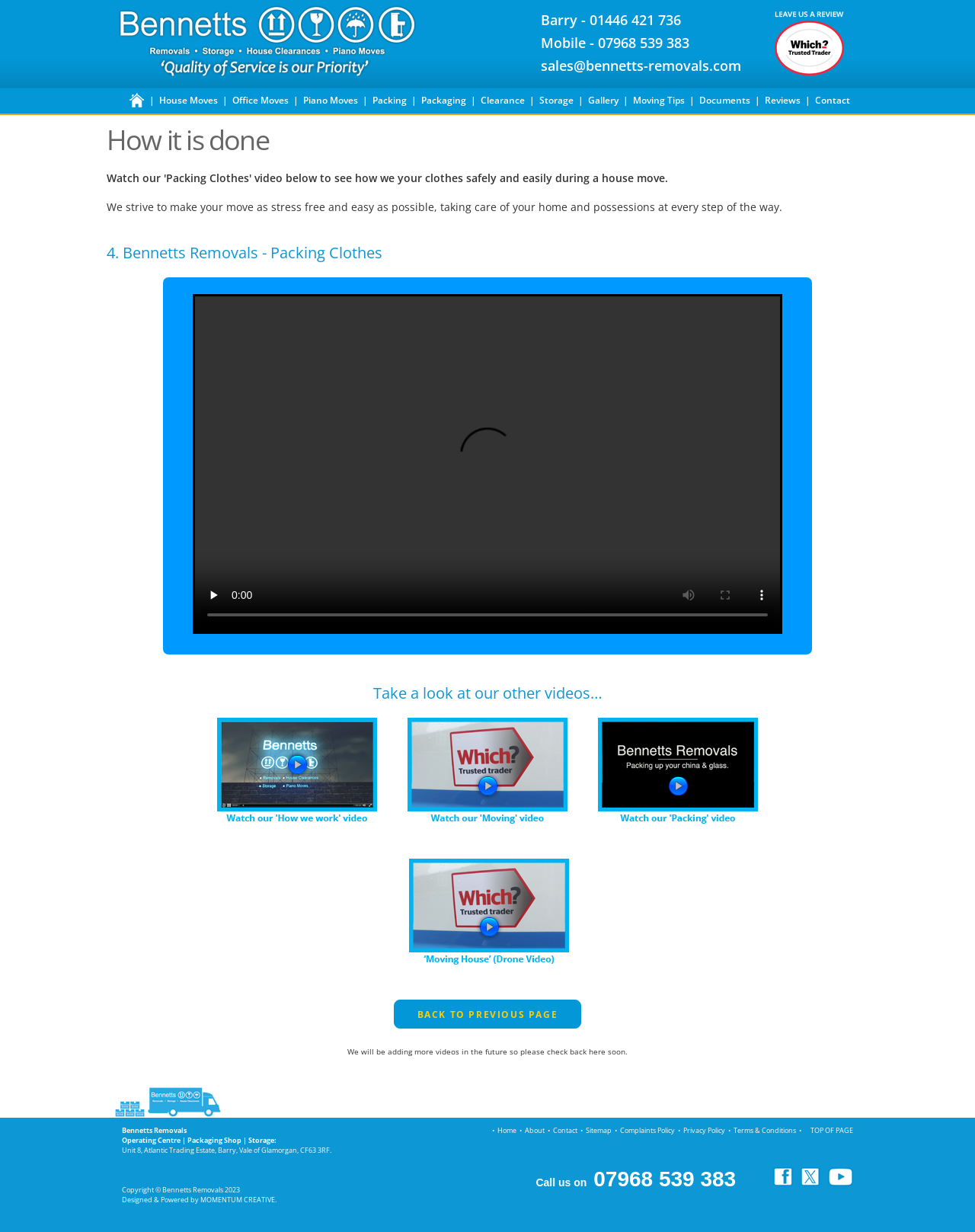What is the phone number?
Please respond to the question with a detailed and informative answer.

The phone number is obtained from the StaticText element, which contains the text 'Barry - 01446 421 736'.